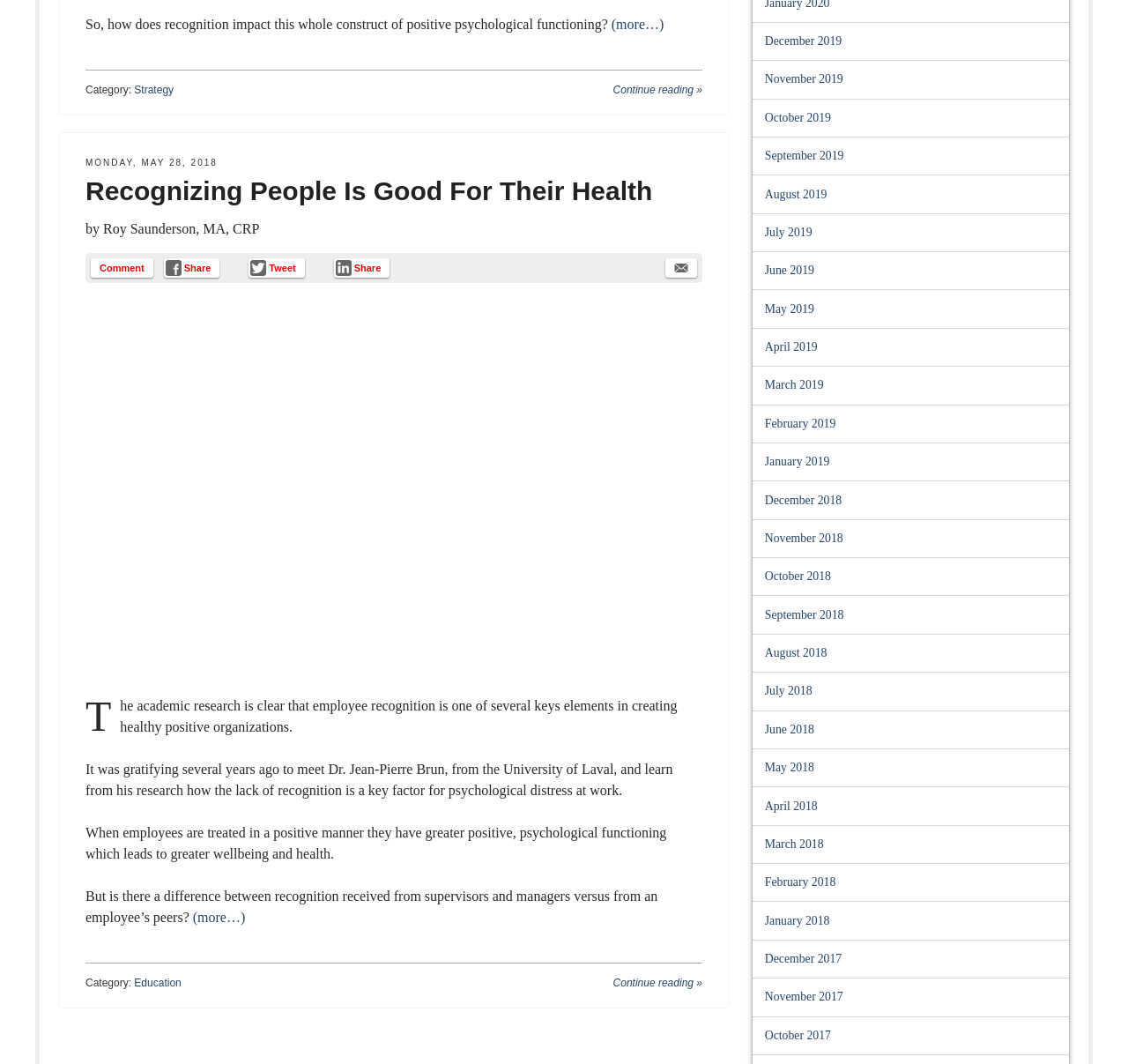Bounding box coordinates are to be given in the format (top-left x, top-left y, bottom-right x, bottom-right y). All values must be floating point numbers between 0 and 1. Provide the bounding box coordinate for the UI element described as: June 2018

[0.678, 0.679, 0.722, 0.692]